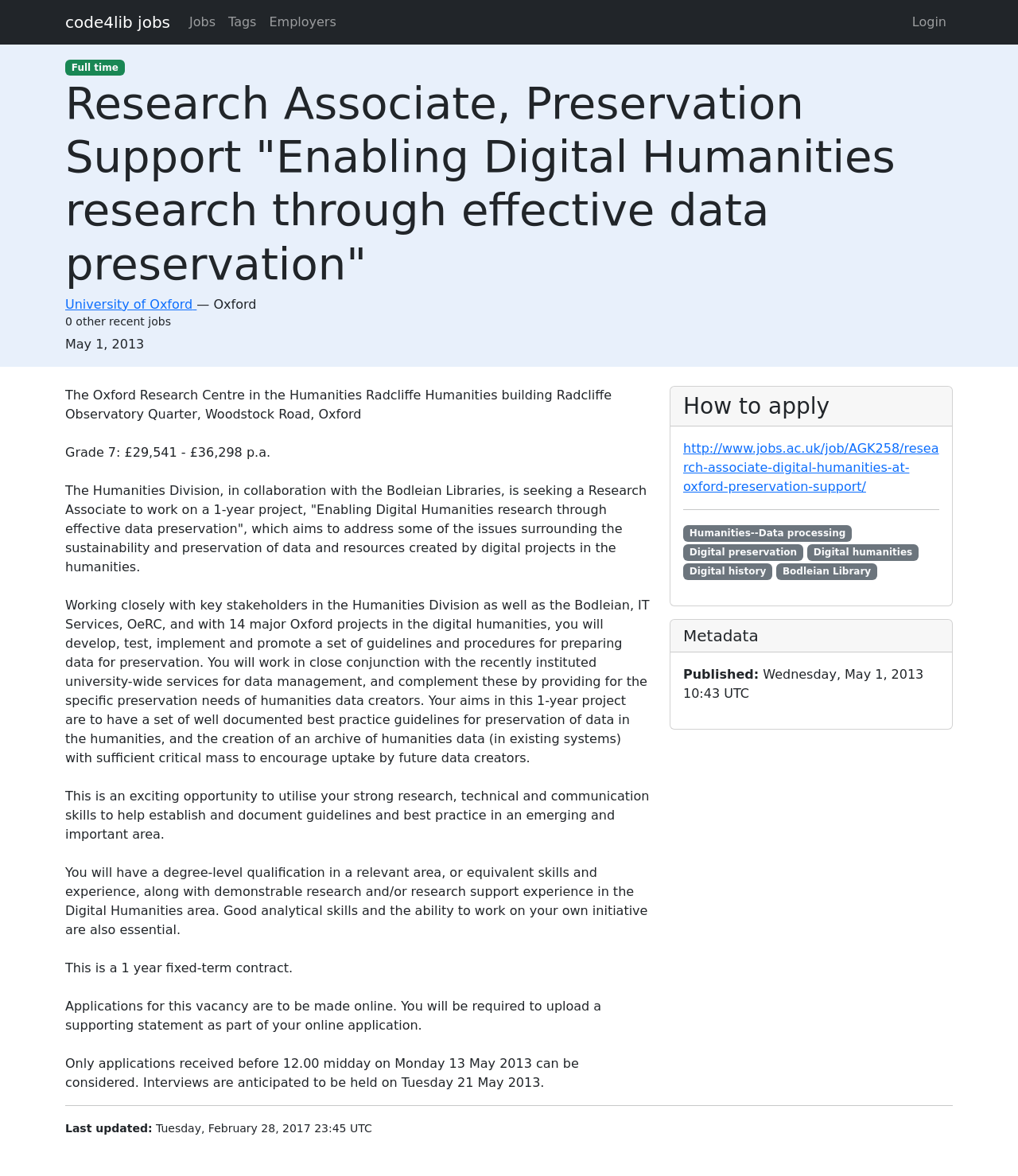Could you specify the bounding box coordinates for the clickable section to complete the following instruction: "Click on Tony Filson Filcro media Staffing Reviews Executive Search Firms That Recruit Media Executives for Cable TV Networks"?

None